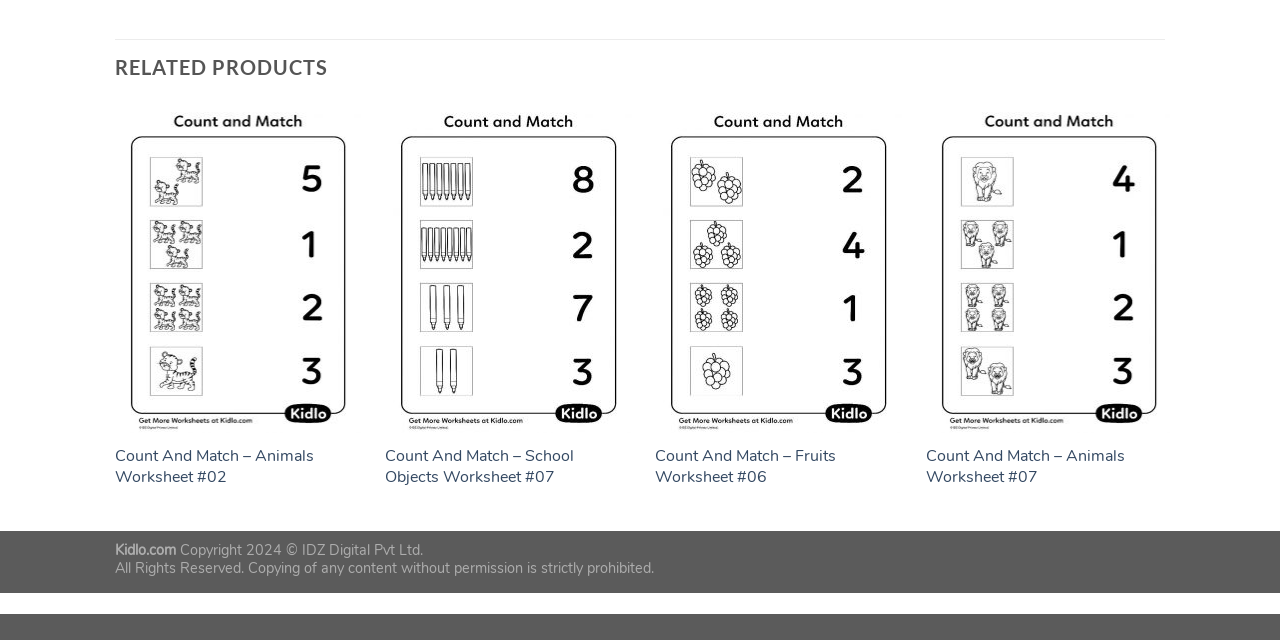Provide the bounding box coordinates of the HTML element this sentence describes: "IDZ Digital Pvt Ltd.". The bounding box coordinates consist of four float numbers between 0 and 1, i.e., [left, top, right, bottom].

[0.236, 0.843, 0.33, 0.874]